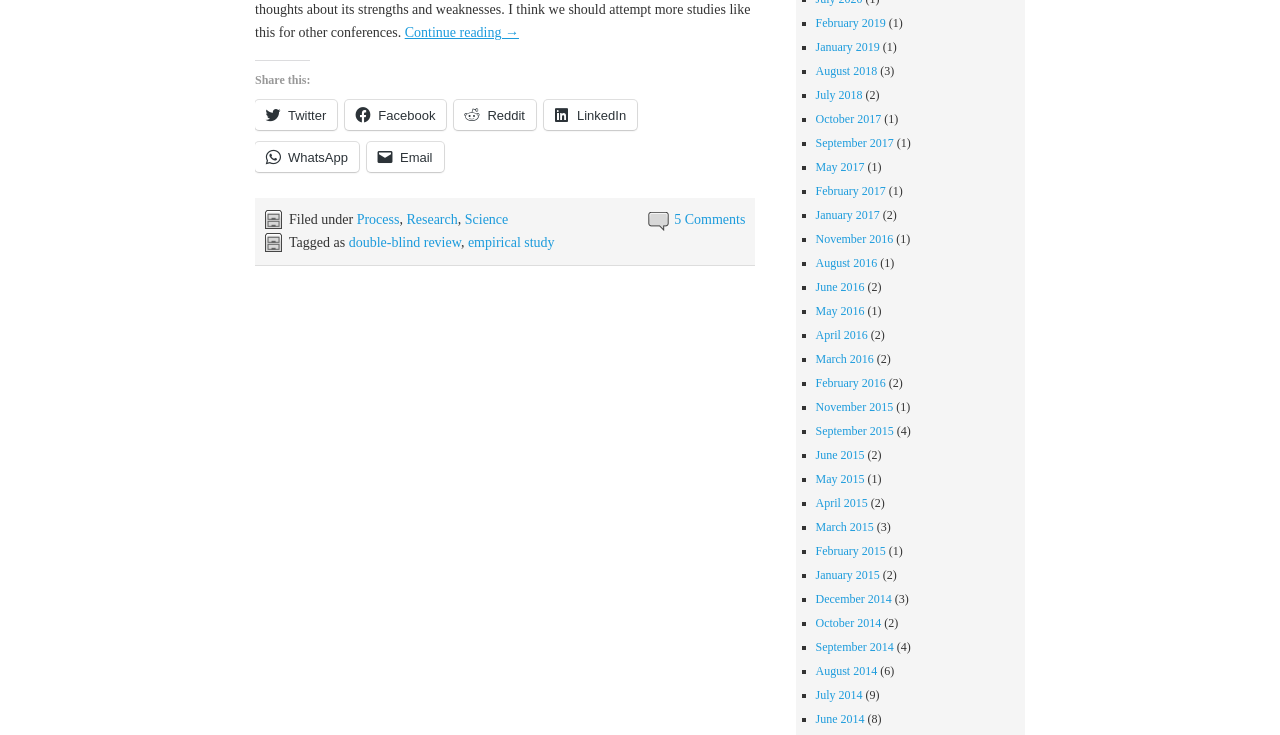Please reply to the following question using a single word or phrase: 
How many comments are there on the article?

5